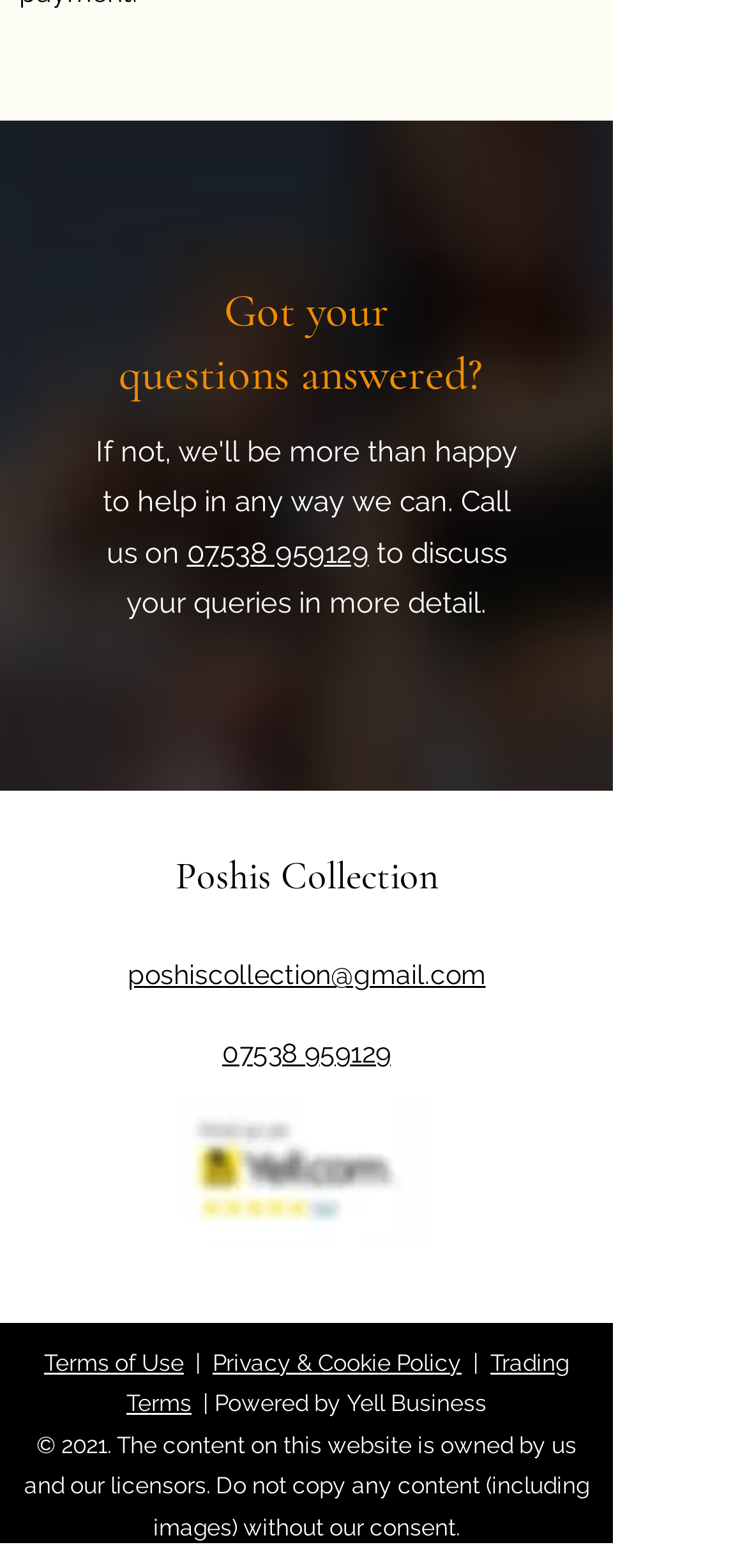Determine the bounding box for the described HTML element: "Terms of Use". Ensure the coordinates are four float numbers between 0 and 1 in the format [left, top, right, bottom].

[0.059, 0.861, 0.246, 0.878]